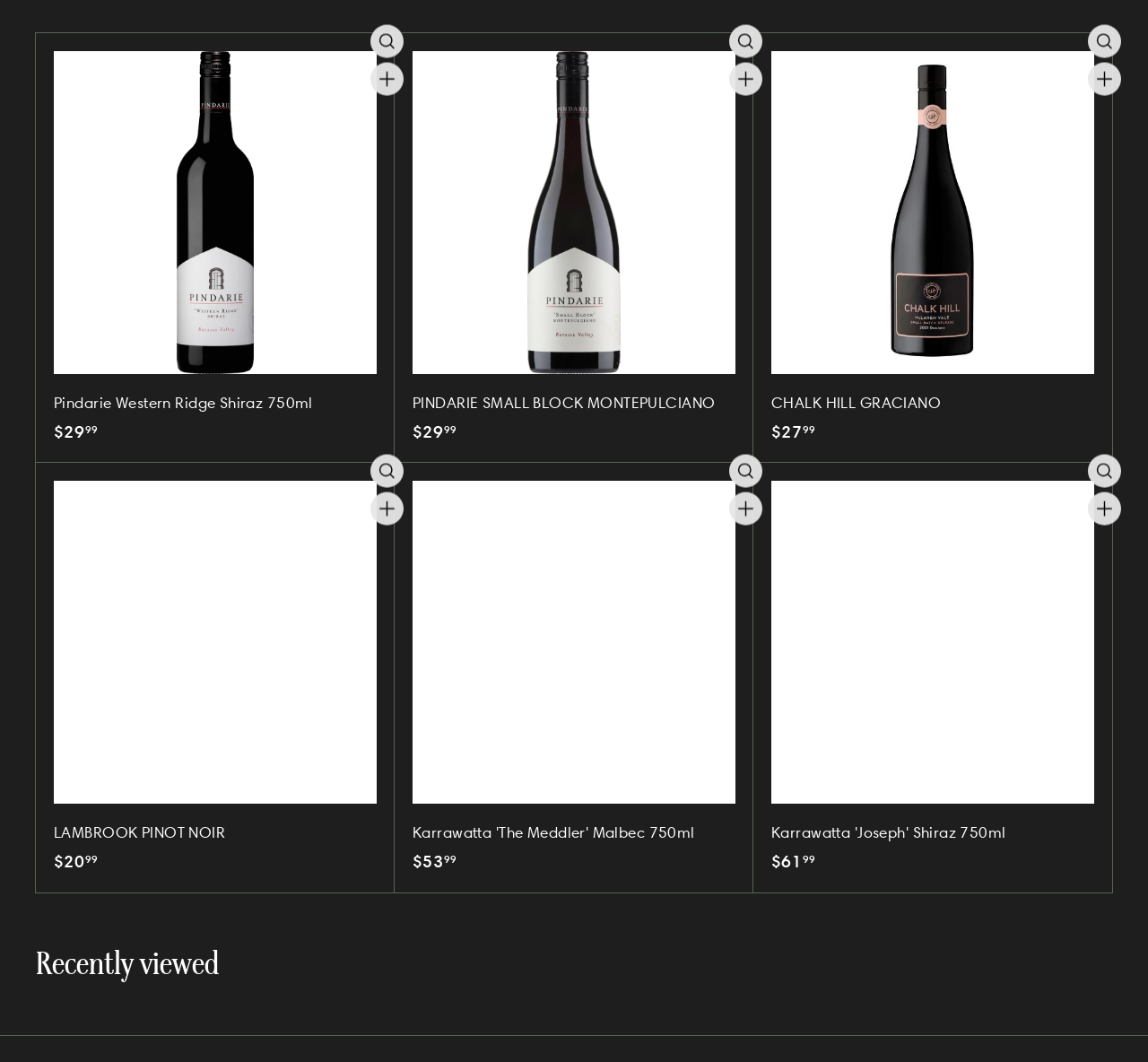Locate the bounding box coordinates of the element's region that should be clicked to carry out the following instruction: "Add Pindarie Small Block Montepulciano 750ml to cart". The coordinates need to be four float numbers between 0 and 1, i.e., [left, top, right, bottom].

[0.635, 0.063, 0.664, 0.094]